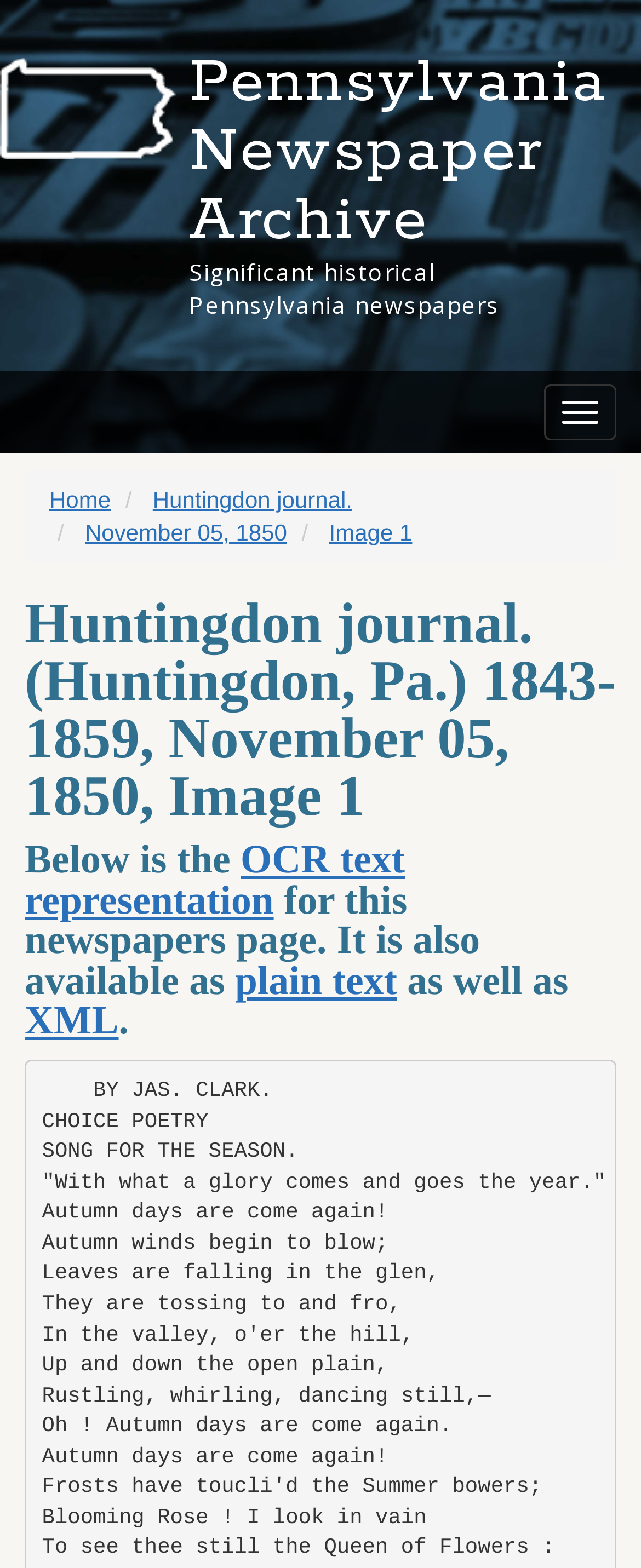Identify the bounding box coordinates of the clickable section necessary to follow the following instruction: "Go to Home". The coordinates should be presented as four float numbers from 0 to 1, i.e., [left, top, right, bottom].

[0.077, 0.31, 0.173, 0.327]